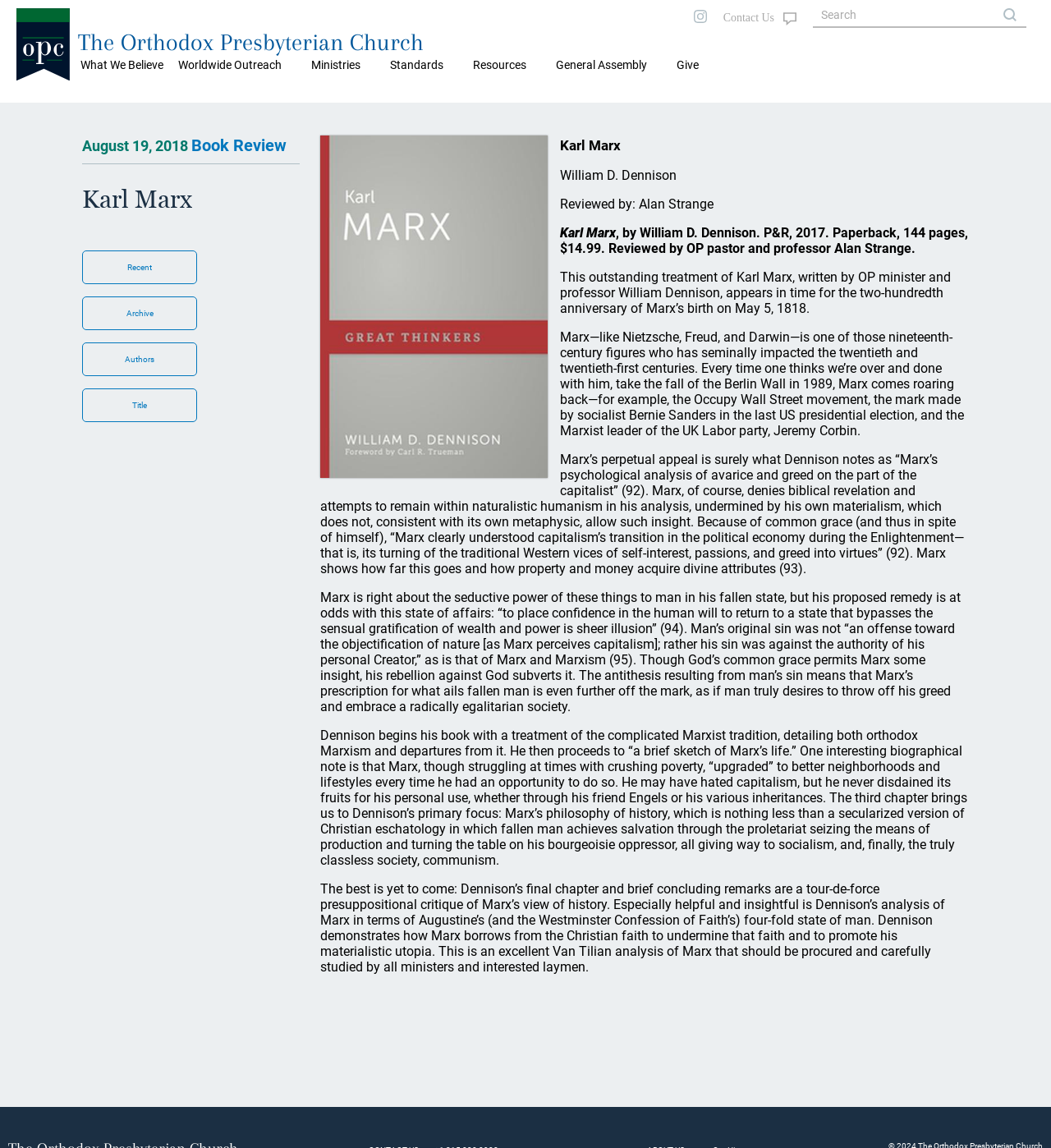Identify the coordinates of the bounding box for the element that must be clicked to accomplish the instruction: "Read 'Book Review'".

[0.182, 0.118, 0.273, 0.135]